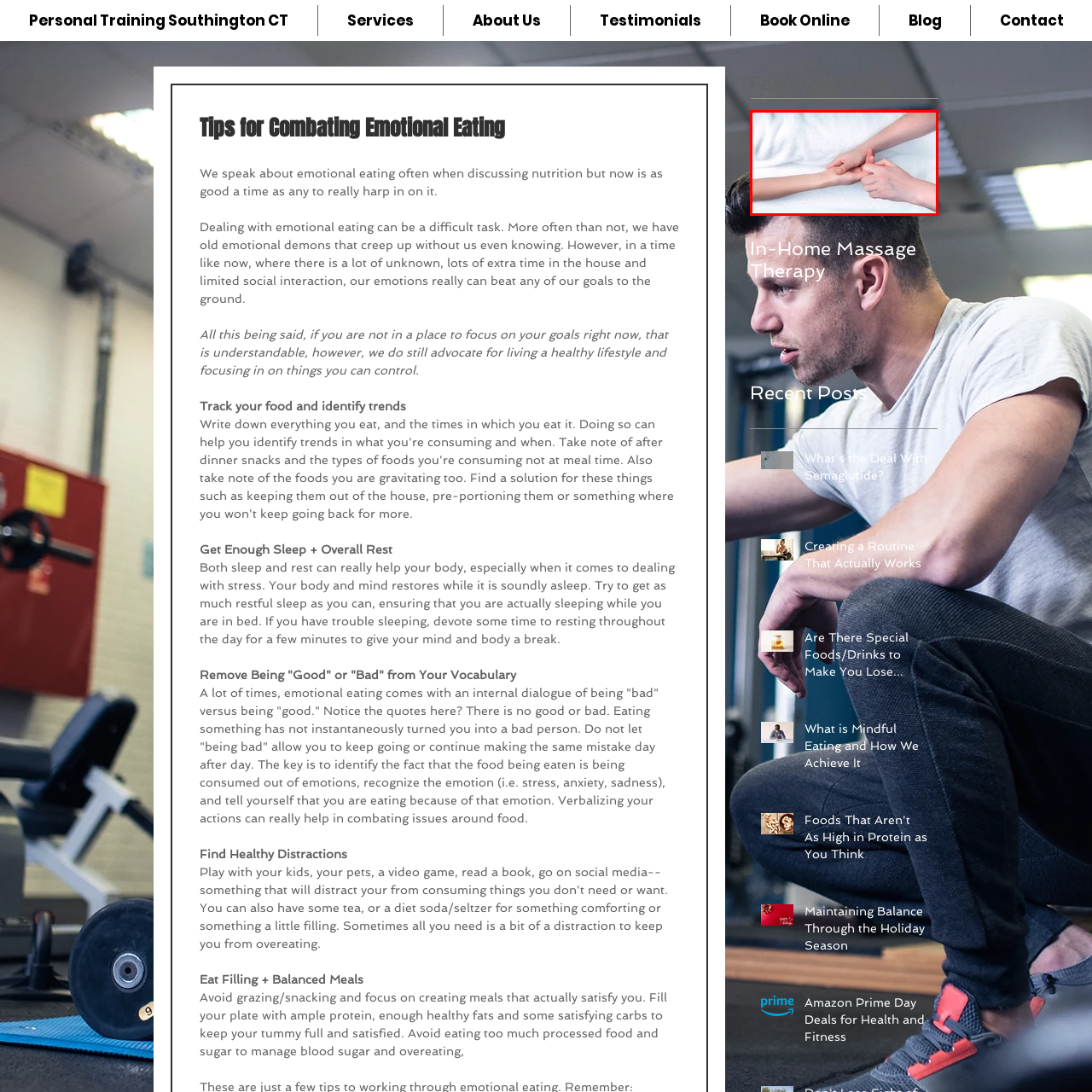What is the purpose of the massage therapy? Study the image bordered by the red bounding box and answer briefly using a single word or a phrase.

Relaxation and stress relief